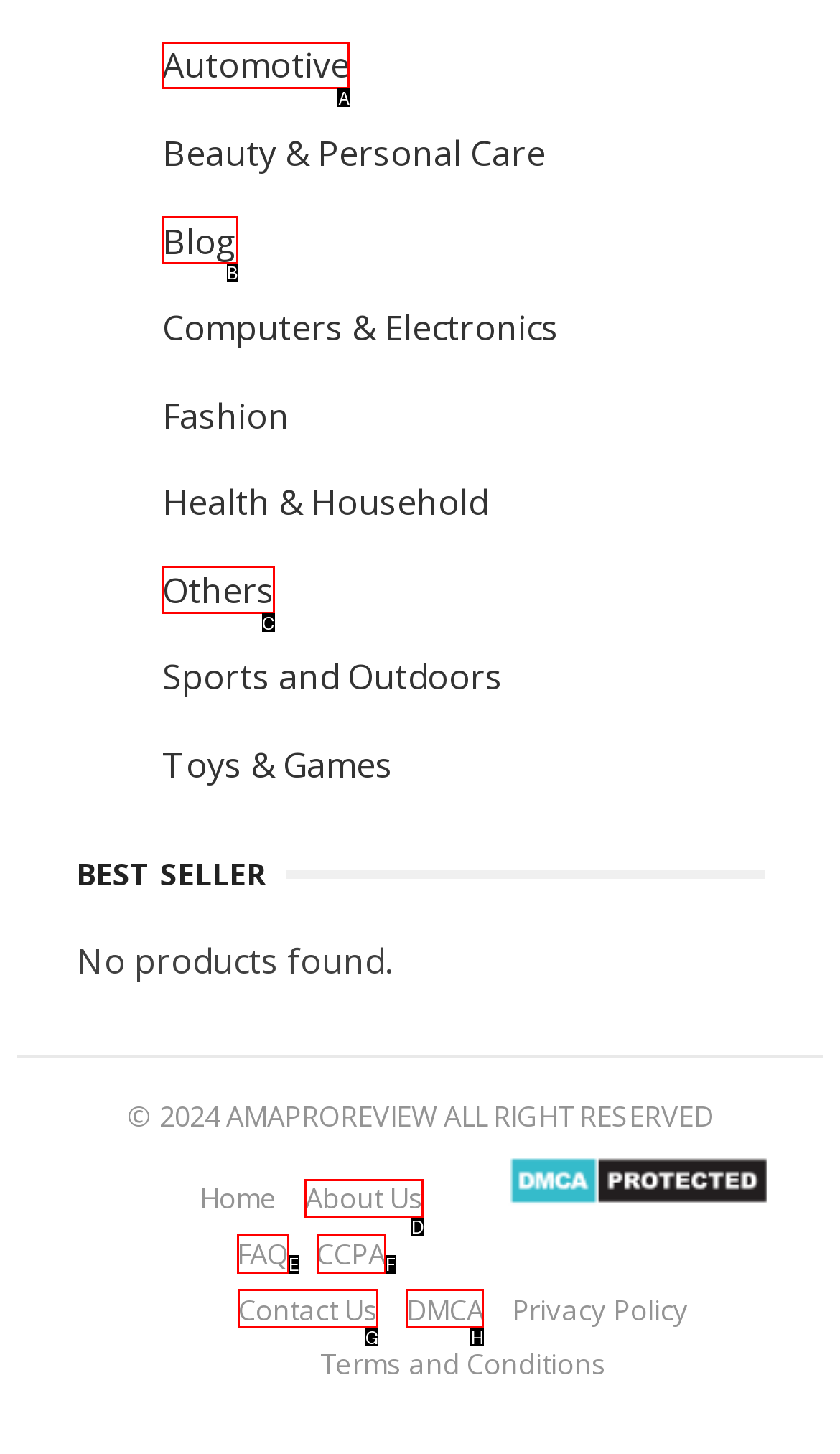Please indicate which option's letter corresponds to the task: Click on Automotive by examining the highlighted elements in the screenshot.

A